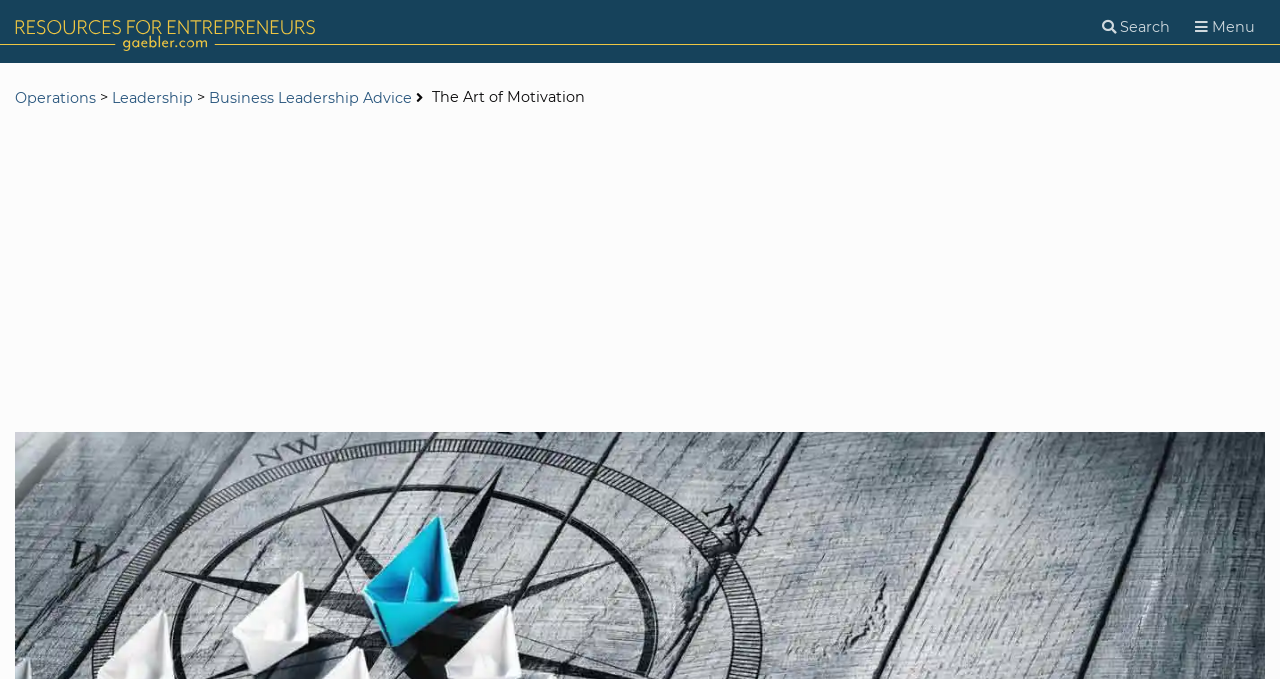Give a concise answer using one word or a phrase to the following question:
What is the text on the top-left corner?

Resources for Entrepreneurs - Gaebler.com